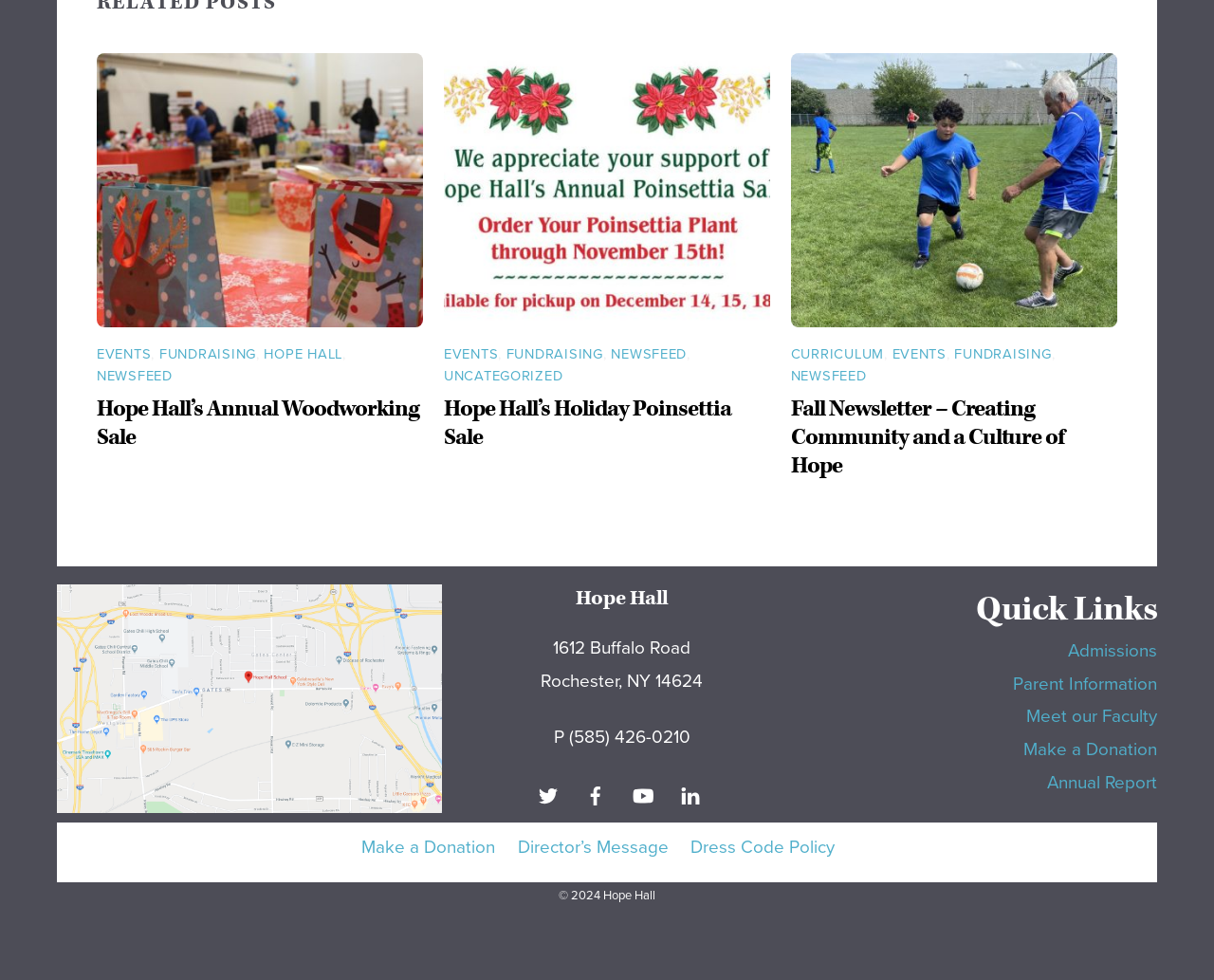Give a concise answer using only one word or phrase for this question:
What is the name of the school?

Hope Hall